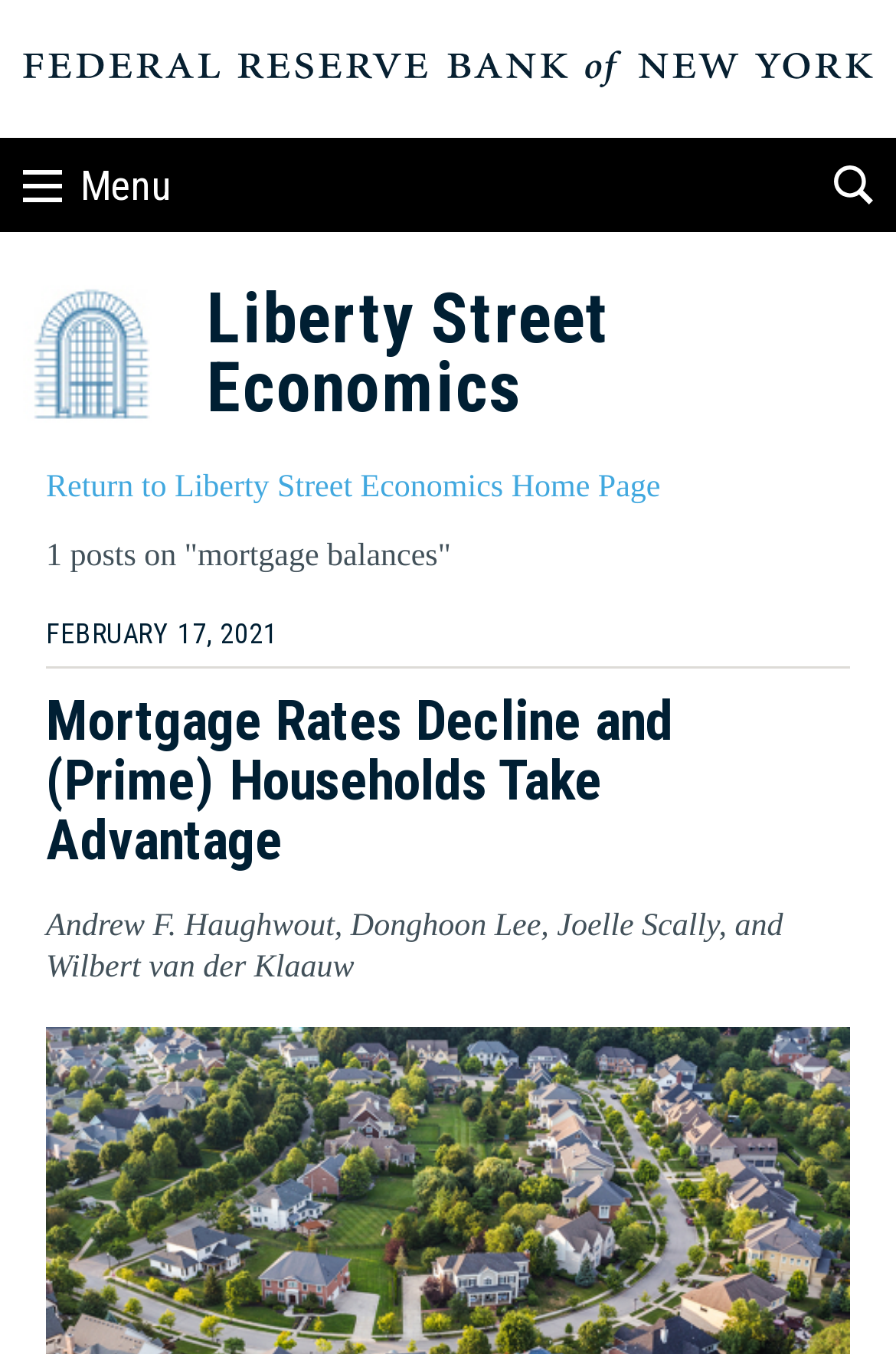Given the element description, predict the bounding box coordinates in the format (top-left x, top-left y, bottom-right x, bottom-right y). Make sure all values are between 0 and 1. Here is the element description: alt="Liberty Street Economics"

[0.026, 0.247, 0.179, 0.271]